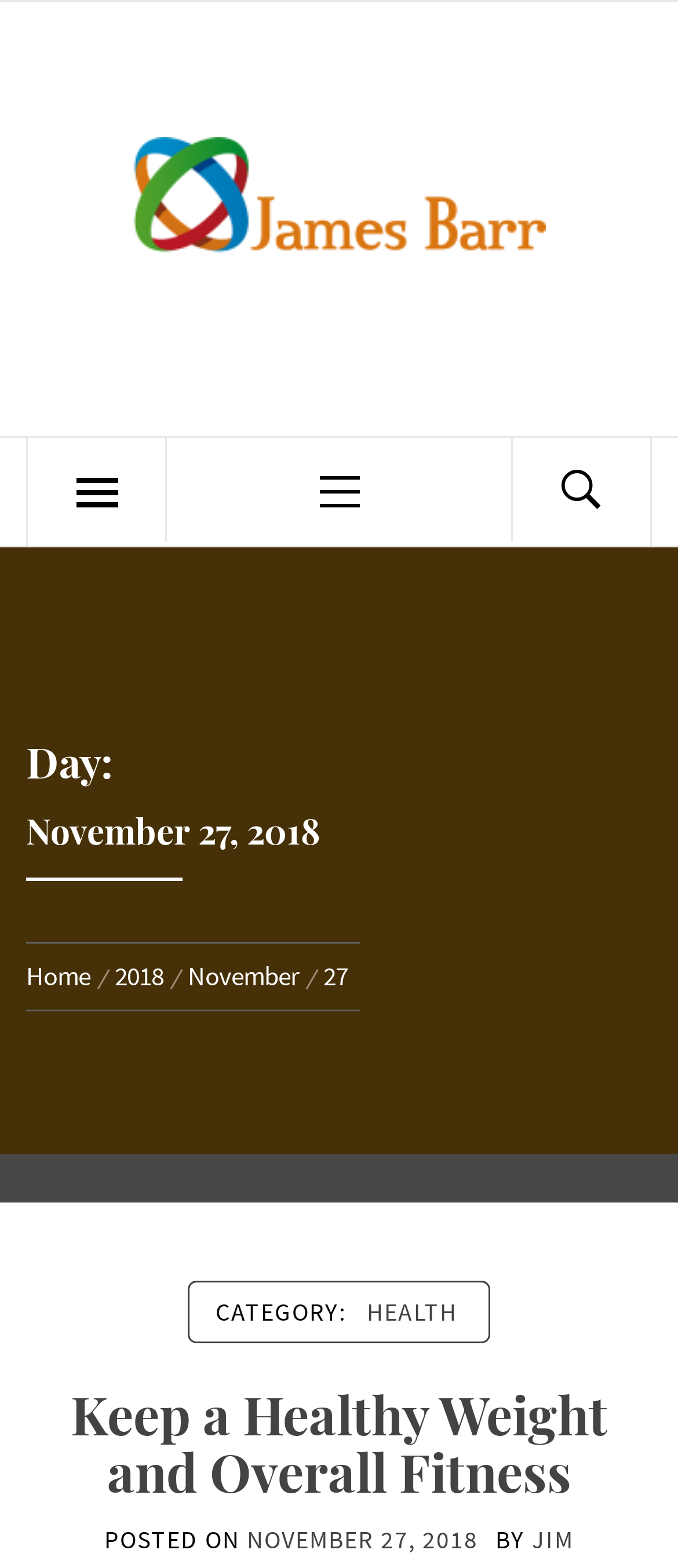What is the title of the current post?
Please give a detailed and elaborate explanation in response to the question.

I found the title by looking at the main heading section, where it says 'Keep a Healthy Weight and Overall Fitness', which is also a link.